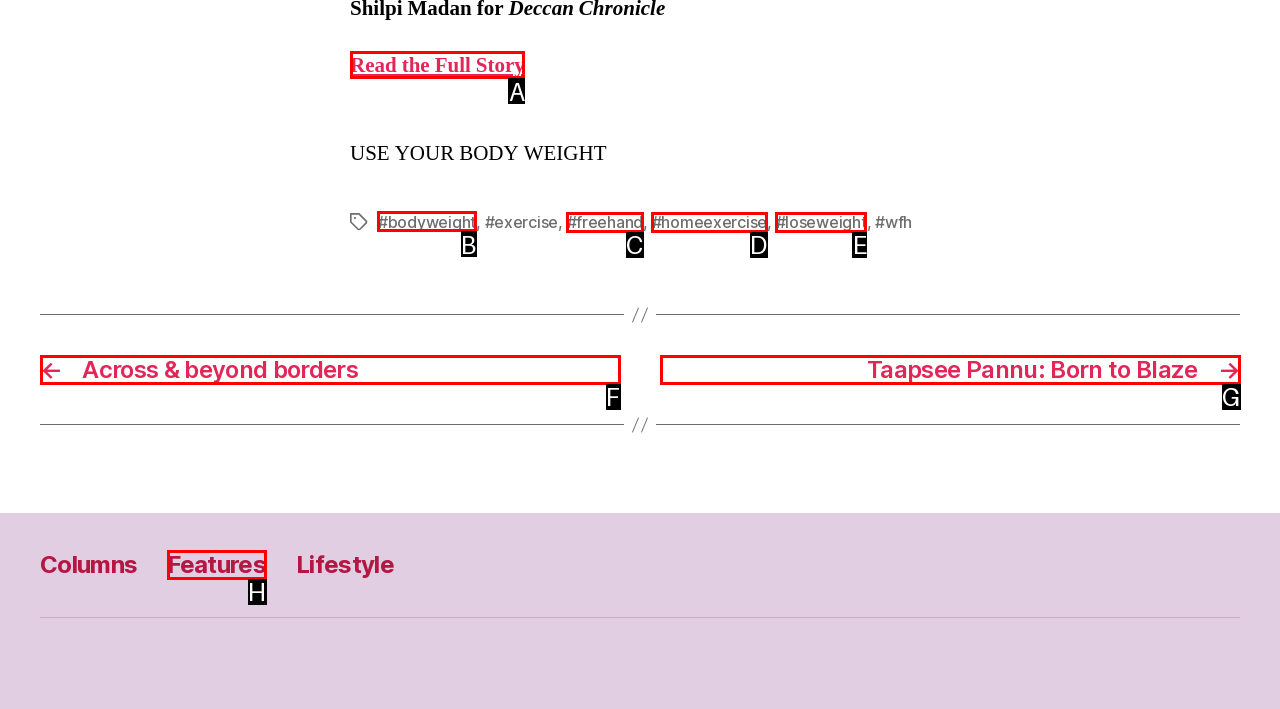Point out the HTML element I should click to achieve the following task: Explore tags about bodyweight Provide the letter of the selected option from the choices.

B